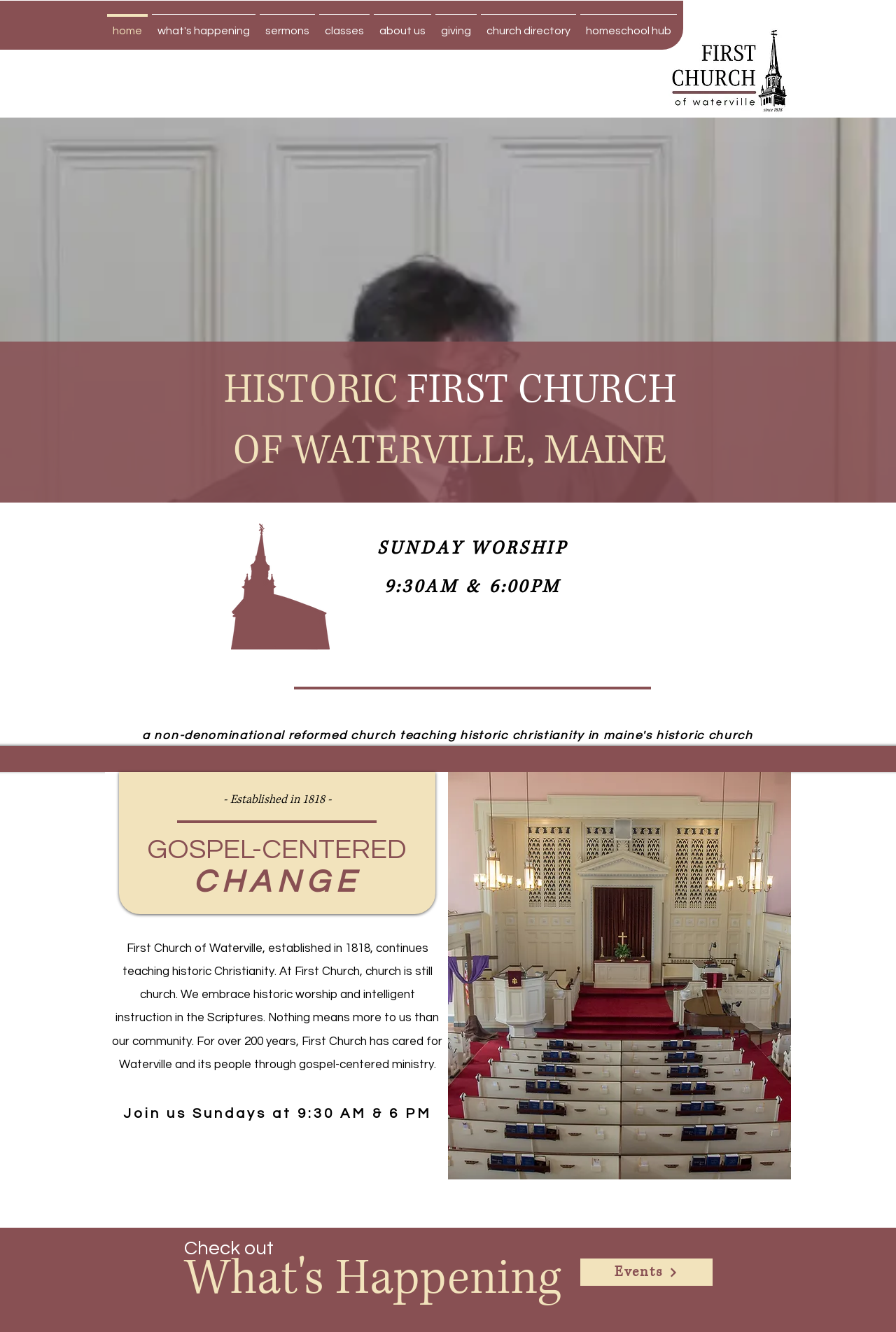What time are the Sunday worship services?
Look at the screenshot and respond with a single word or phrase.

9:30AM & 6:00PM